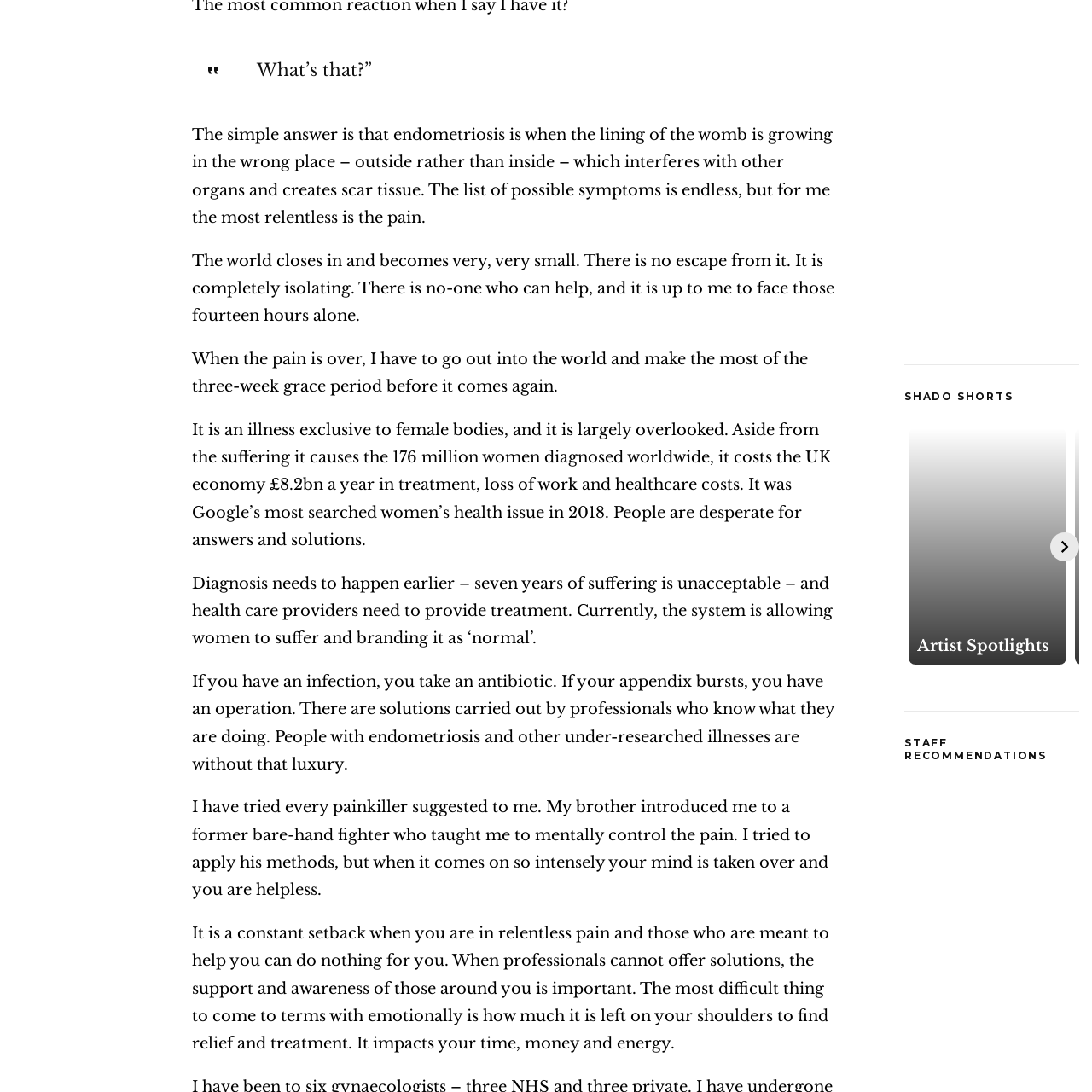What can readers expect to gain from the 'Artist Spotlights' section?
Take a close look at the image within the red bounding box and respond to the question with detailed information.

According to the caption, the 'Artist Spotlights' section will provide readers with insights into the creative processes, backgrounds, and contributions to the arts of the featured artists, enriching their understanding of contemporary artistry.